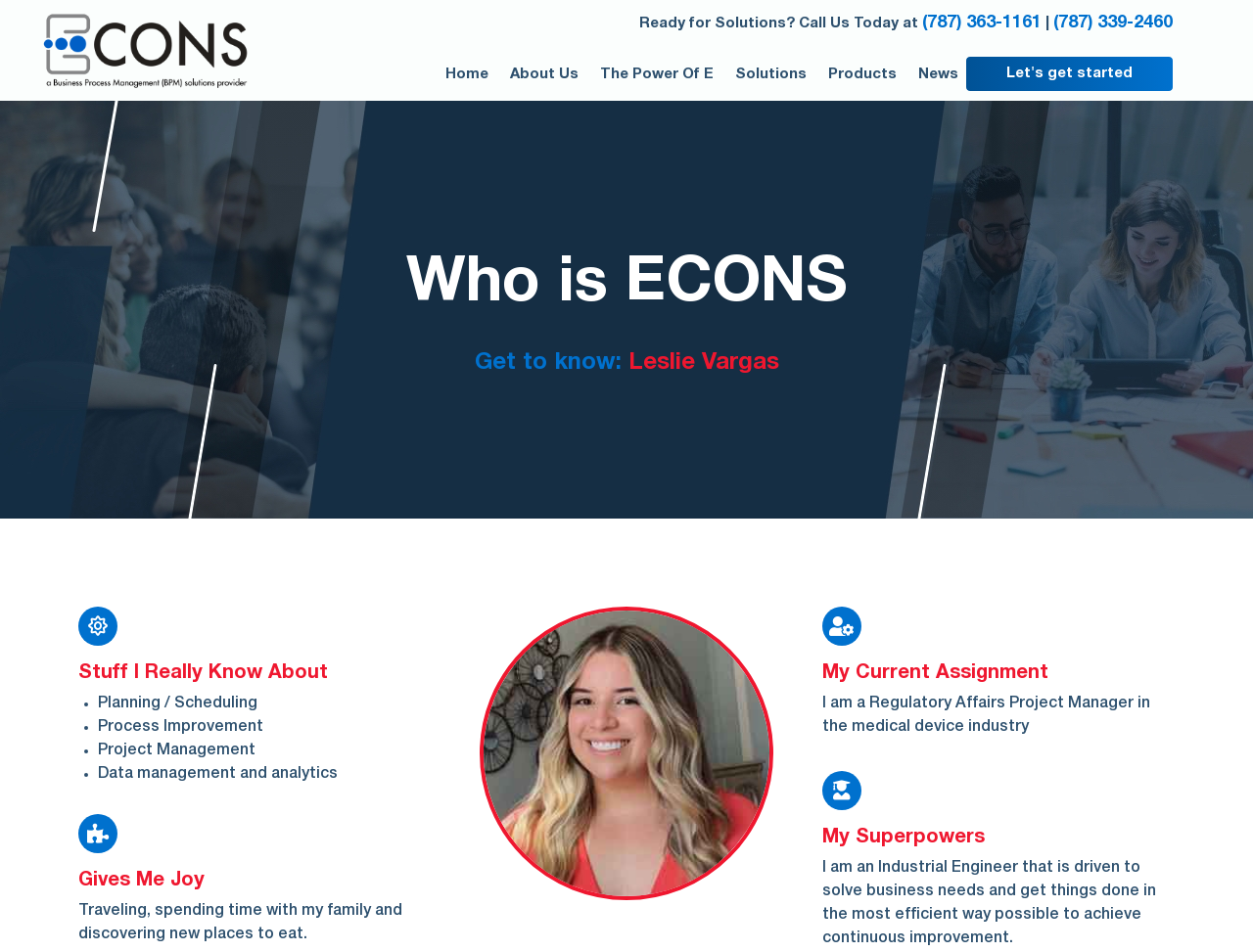Respond to the question below with a single word or phrase:
What does Leslie Vargas enjoy doing in her free time?

Traveling, spending time with family, discovering new places to eat